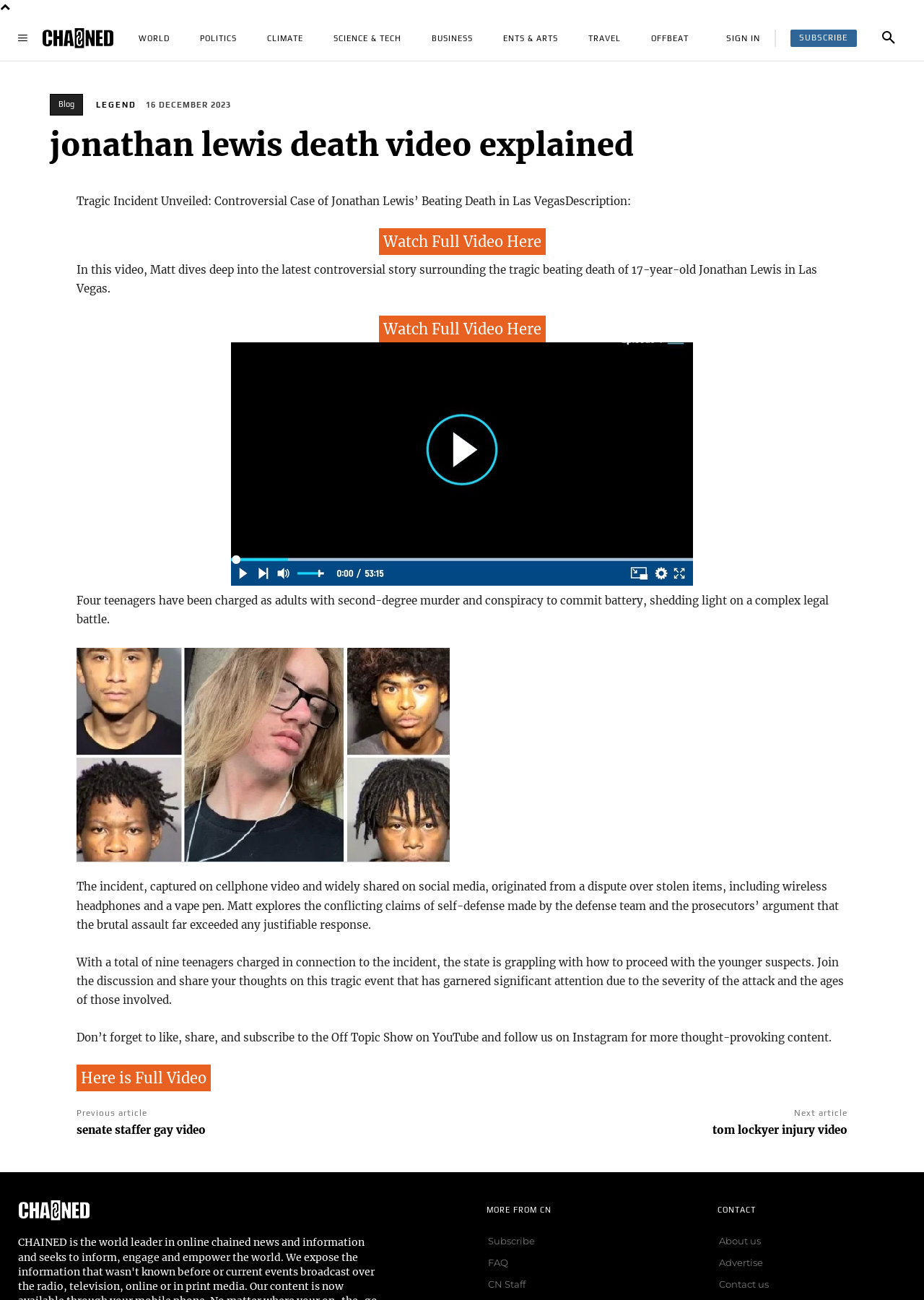Find the bounding box coordinates for the area you need to click to carry out the instruction: "Subscribe to the newsletter". The coordinates should be four float numbers between 0 and 1, indicated as [left, top, right, bottom].

[0.855, 0.023, 0.927, 0.036]